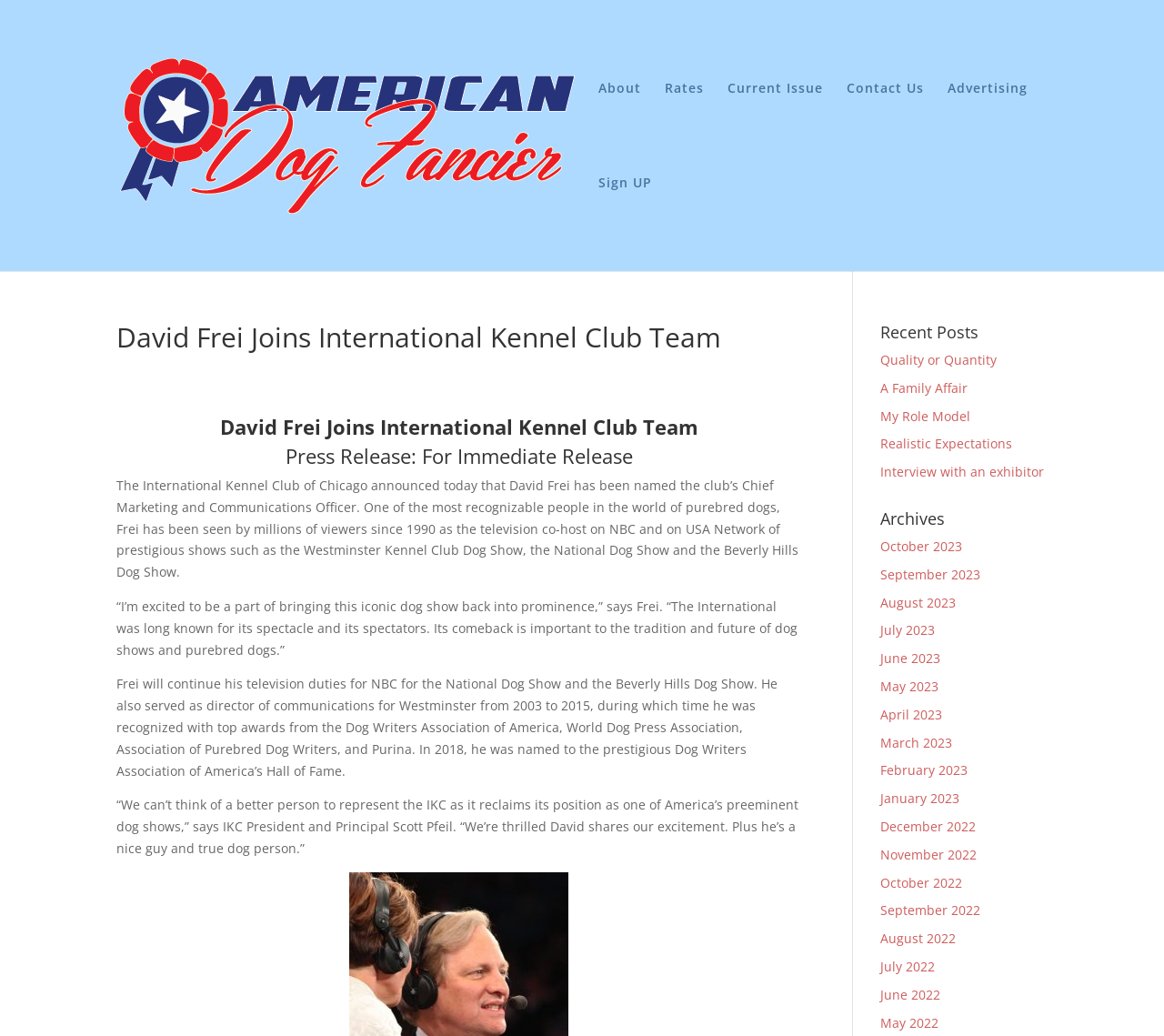Identify the coordinates of the bounding box for the element that must be clicked to accomplish the instruction: "Explore the 'Archives' section".

[0.756, 0.493, 0.9, 0.517]